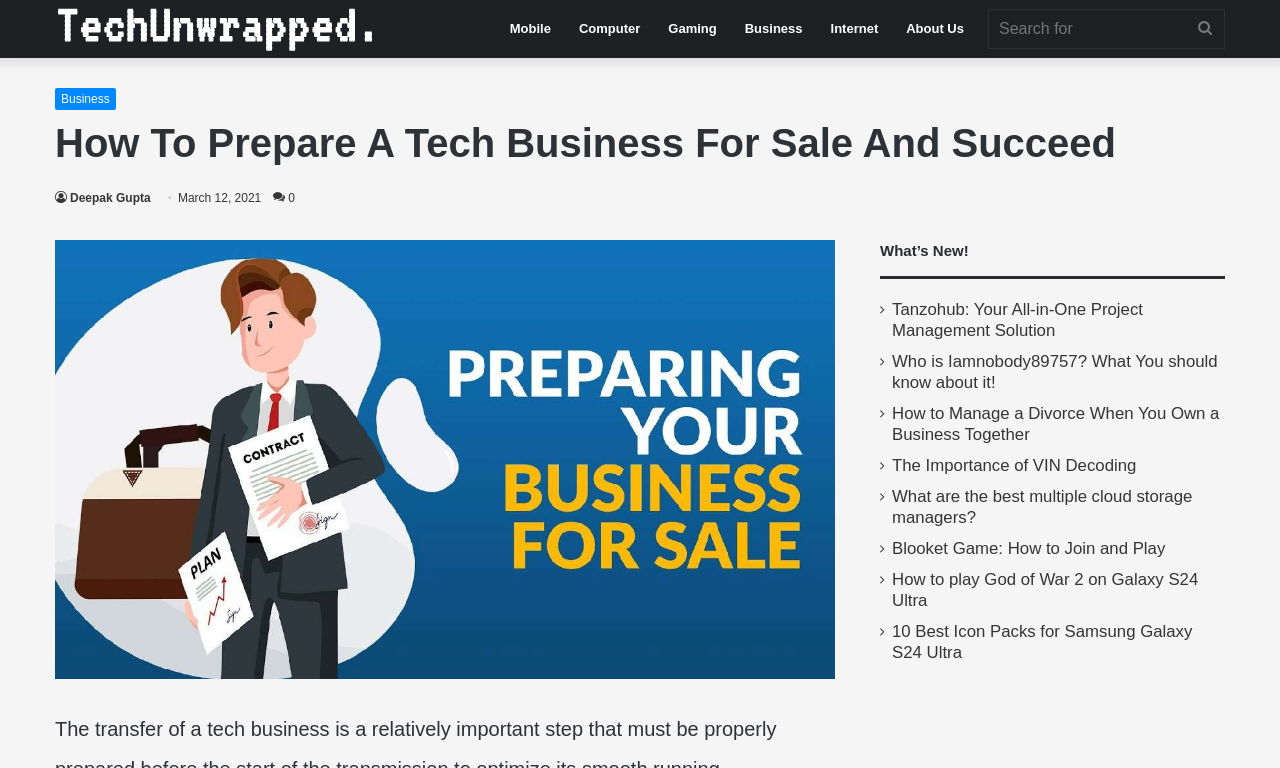Locate the bounding box coordinates of the clickable element to fulfill the following instruction: "Visit the 'About Us' page". Provide the coordinates as four float numbers between 0 and 1 in the format [left, top, right, bottom].

[0.697, 0.0, 0.764, 0.076]